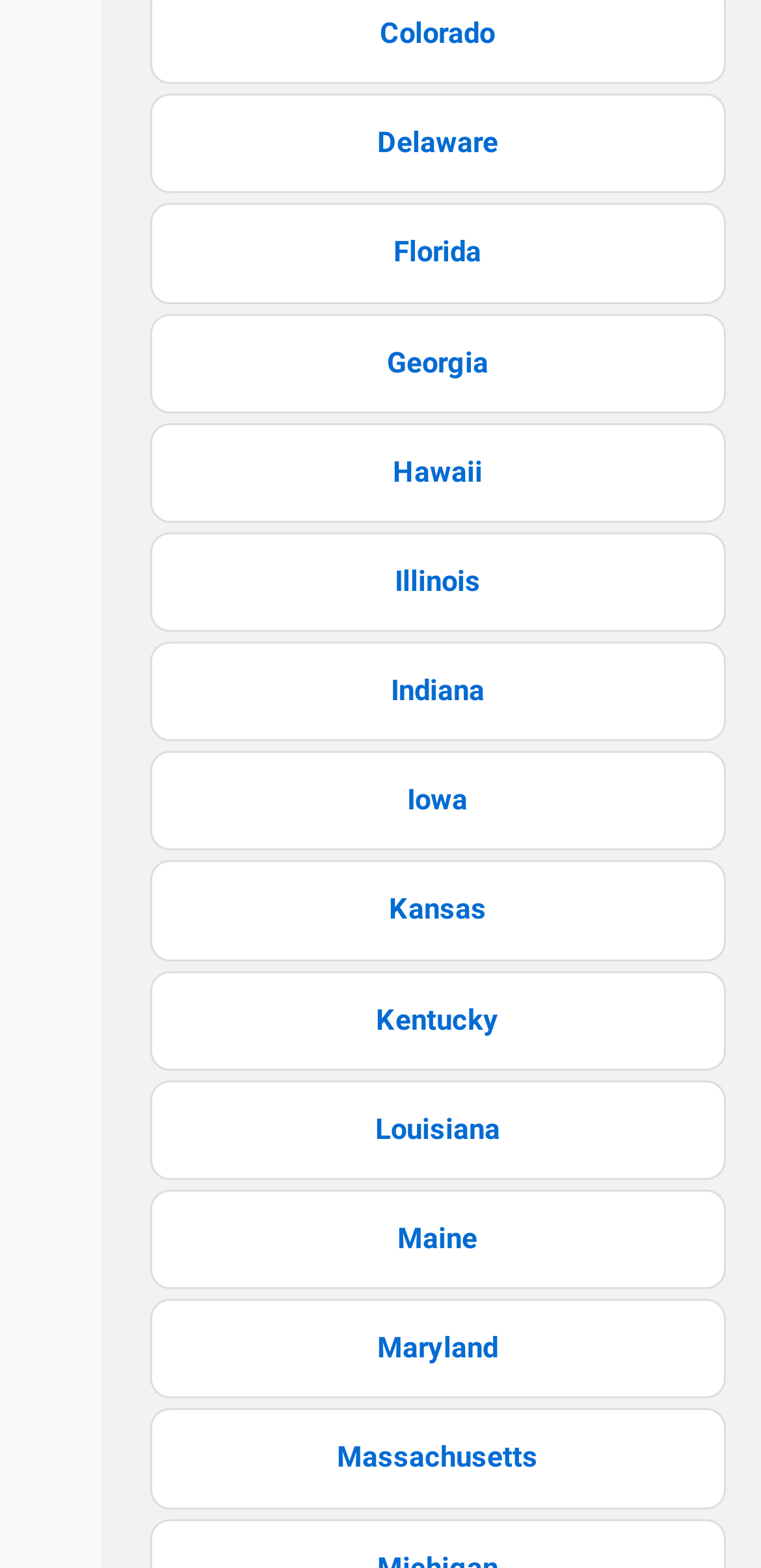Please determine the bounding box coordinates of the element to click in order to execute the following instruction: "Call the phone number". The coordinates should be four float numbers between 0 and 1, specified as [left, top, right, bottom].

None